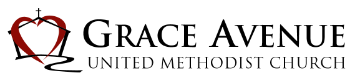Give a concise answer using only one word or phrase for this question:
Where is the church primarily serving?

Frisco, TX area